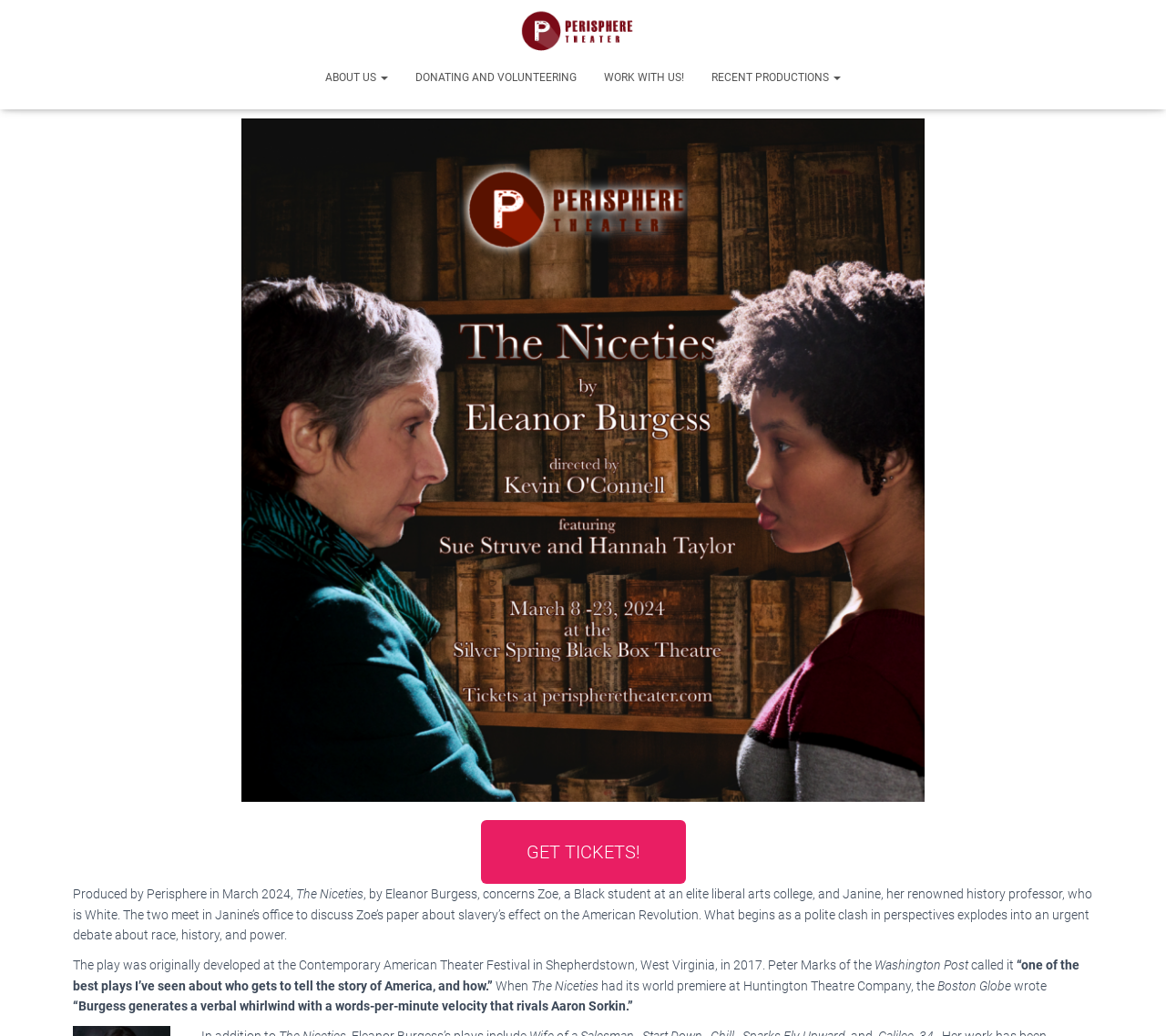Bounding box coordinates are specified in the format (top-left x, top-left y, bottom-right x, bottom-right y). All values are floating point numbers bounded between 0 and 1. Please provide the bounding box coordinate of the region this sentence describes: Donating and Volunteering

[0.345, 0.053, 0.506, 0.097]